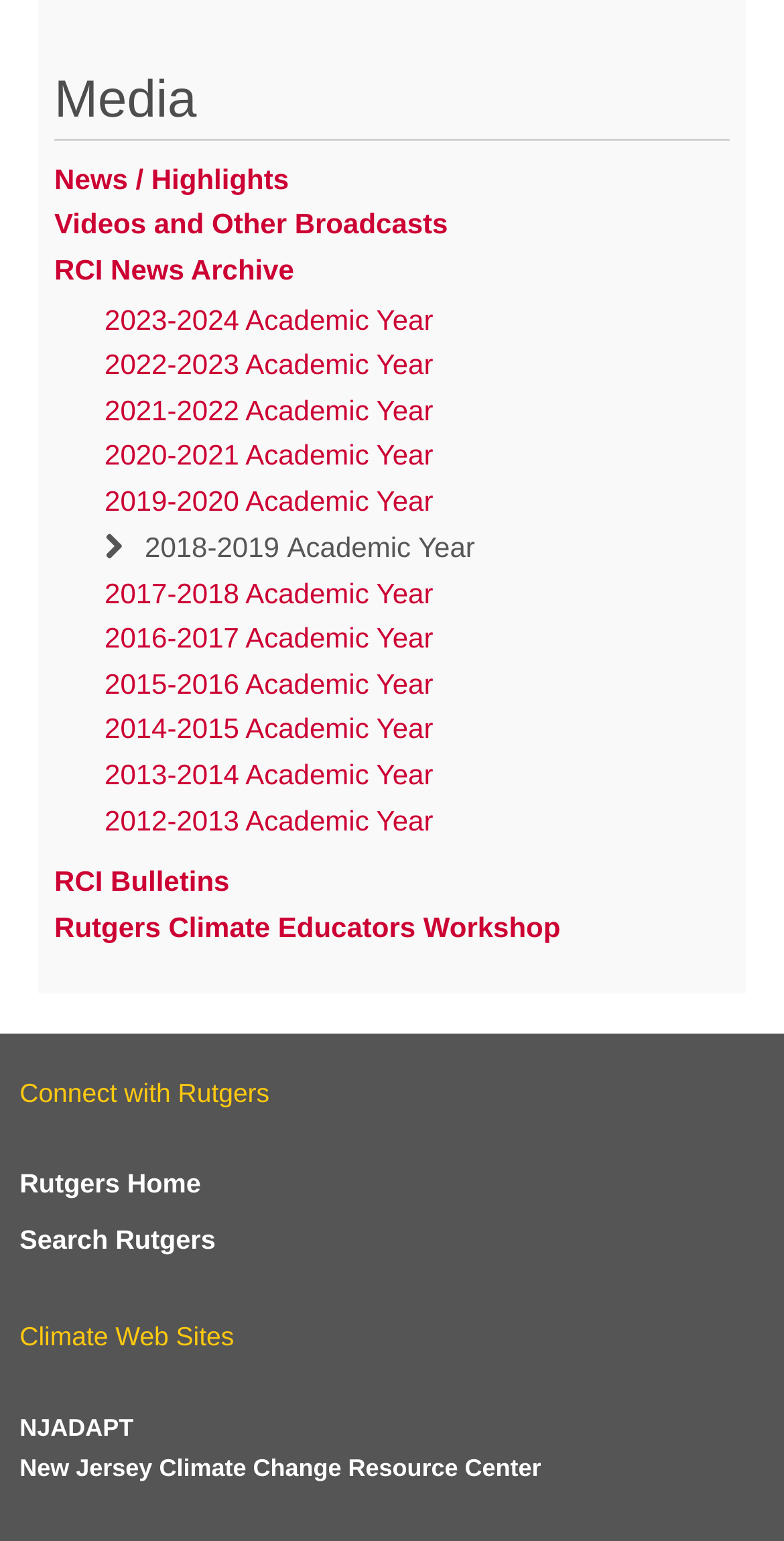Identify the bounding box coordinates of the clickable region required to complete the instruction: "Access 2023-2024 academic year". The coordinates should be given as four float numbers within the range of 0 and 1, i.e., [left, top, right, bottom].

[0.133, 0.195, 0.931, 0.221]